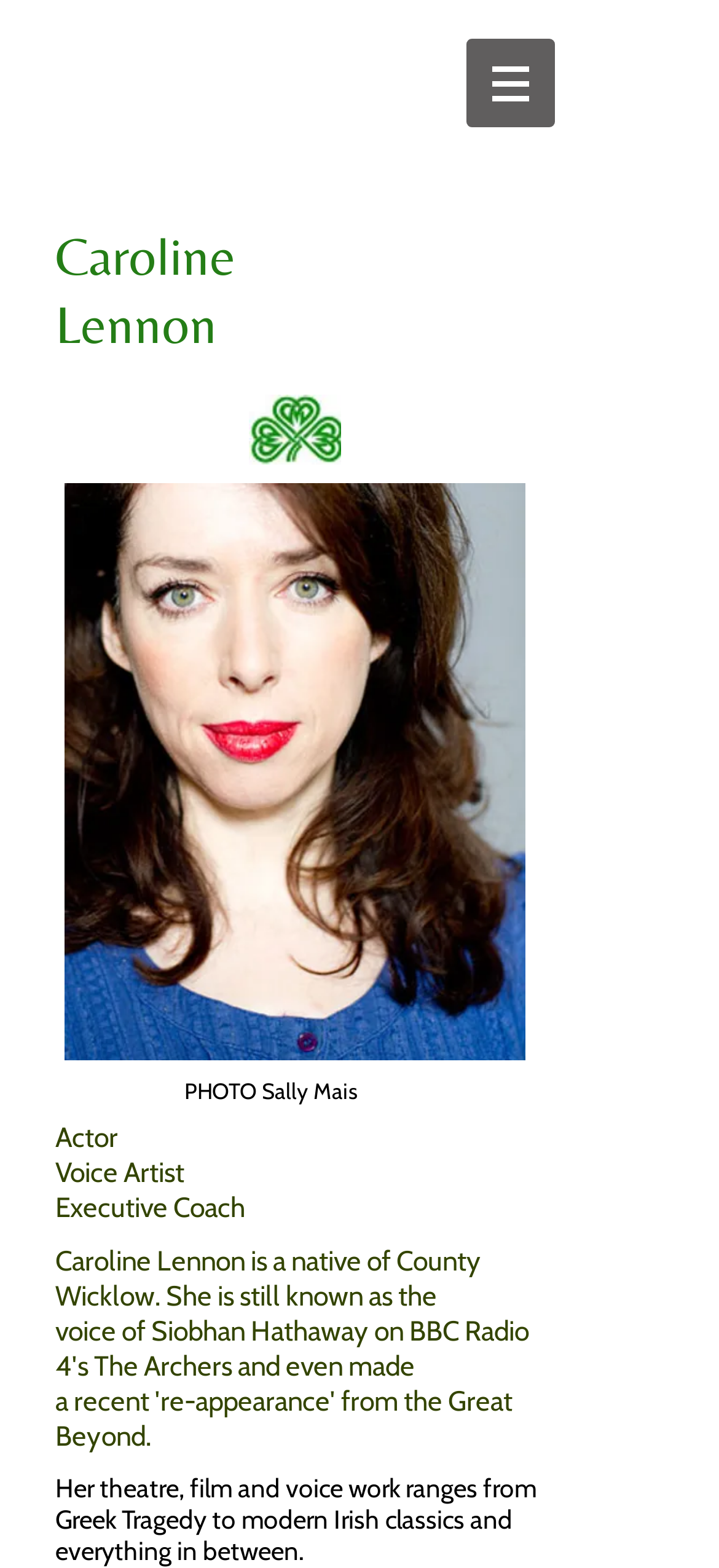Provide a short, one-word or phrase answer to the question below:
What is the occupation of Sally Mais?

Actor